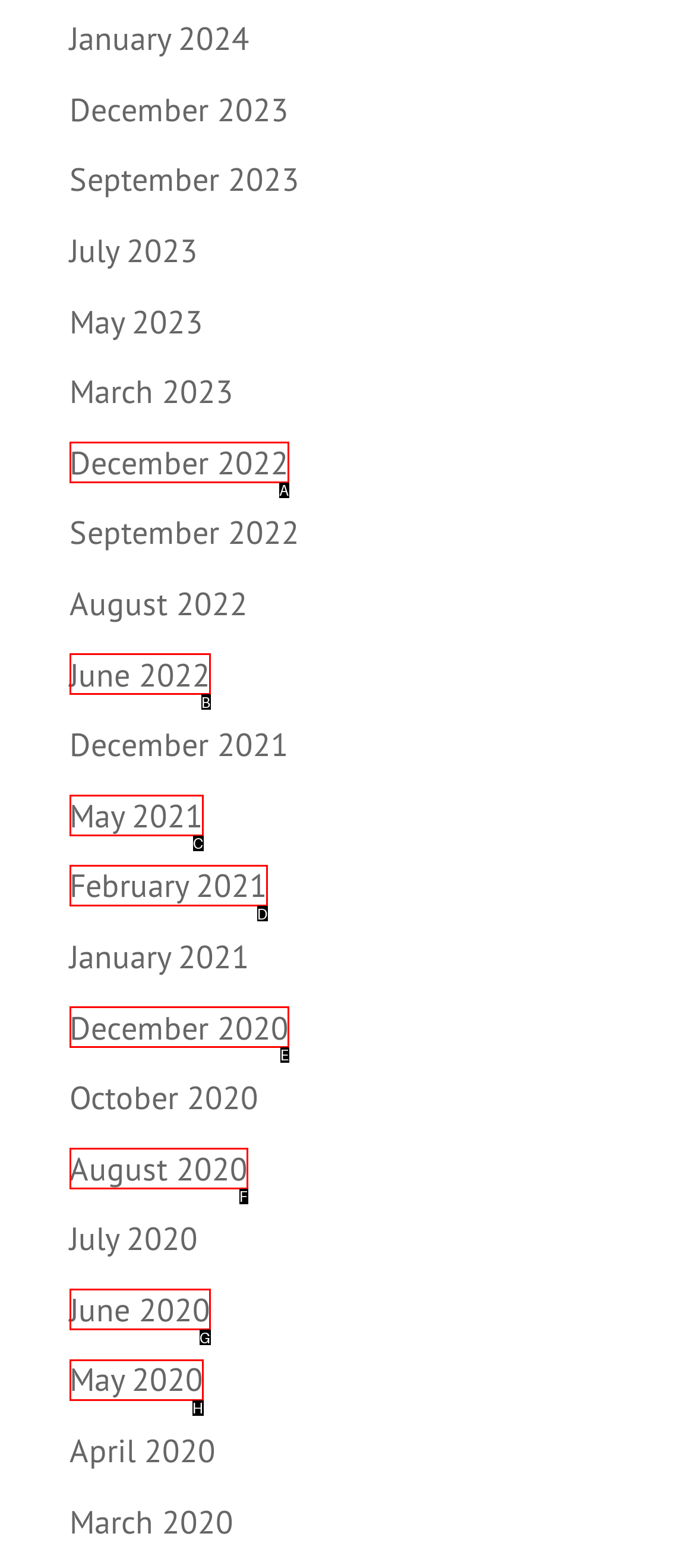Point out the option that best suits the description: December 2022
Indicate your answer with the letter of the selected choice.

A